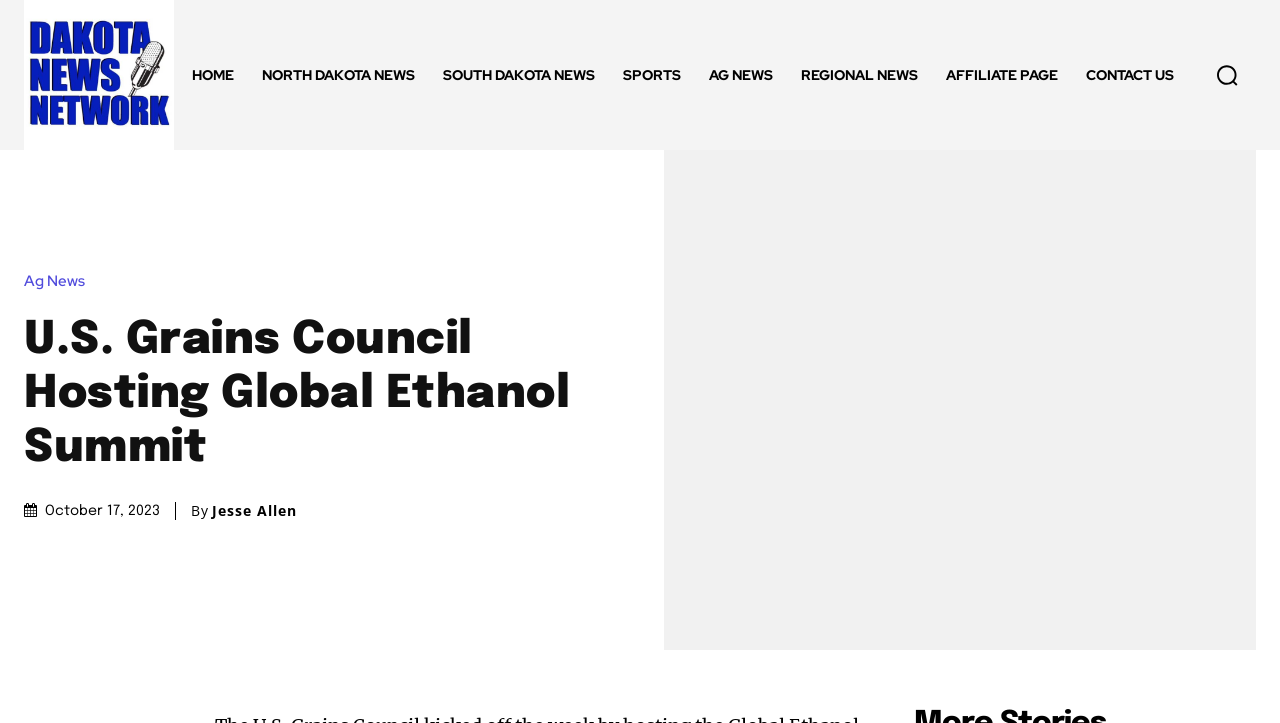Please identify the bounding box coordinates of the element on the webpage that should be clicked to follow this instruction: "view article by Jesse Allen". The bounding box coordinates should be given as four float numbers between 0 and 1, formatted as [left, top, right, bottom].

[0.166, 0.695, 0.232, 0.72]